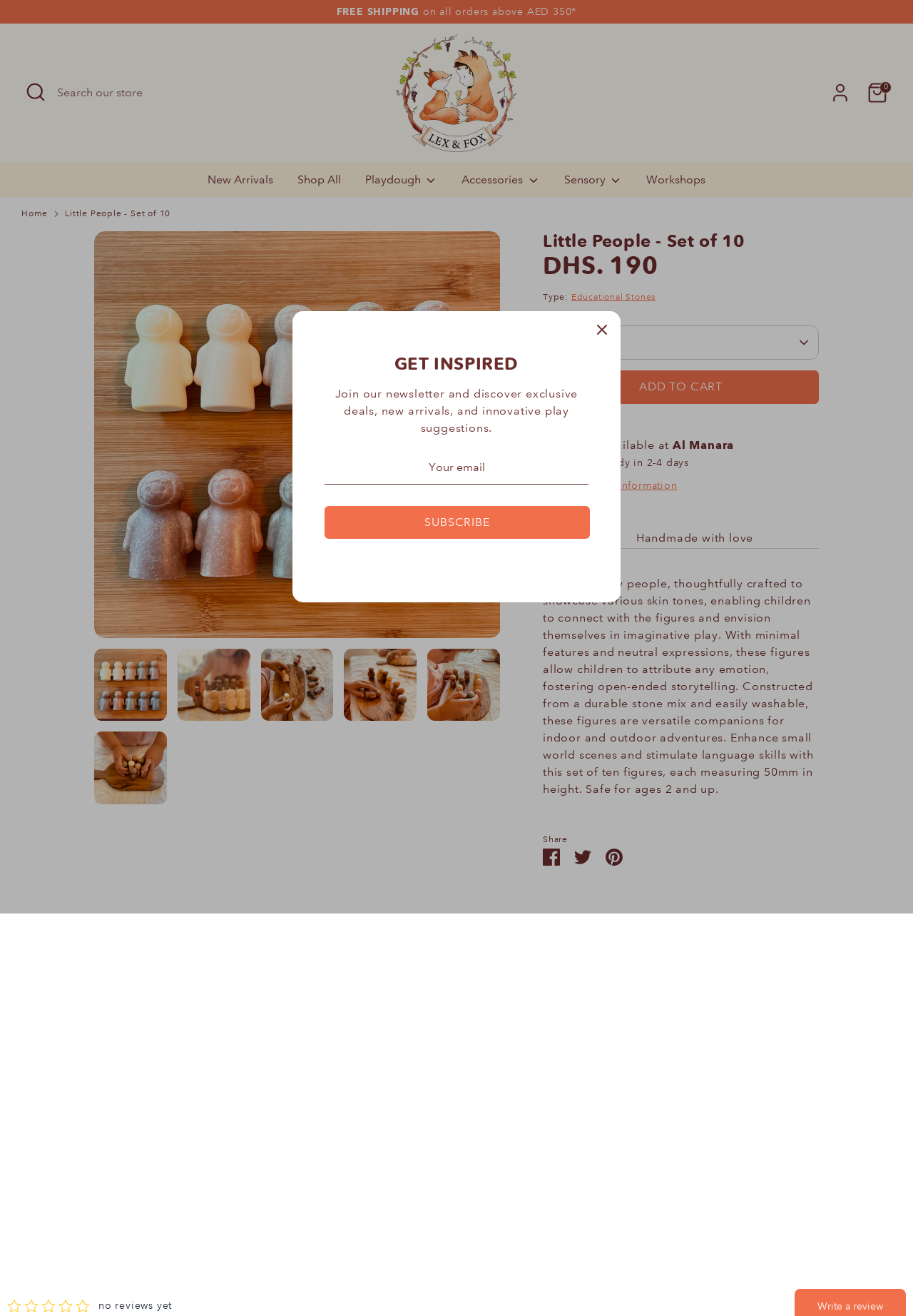Give a one-word or phrase response to the following question: What is the purpose of the search box?

Search our store